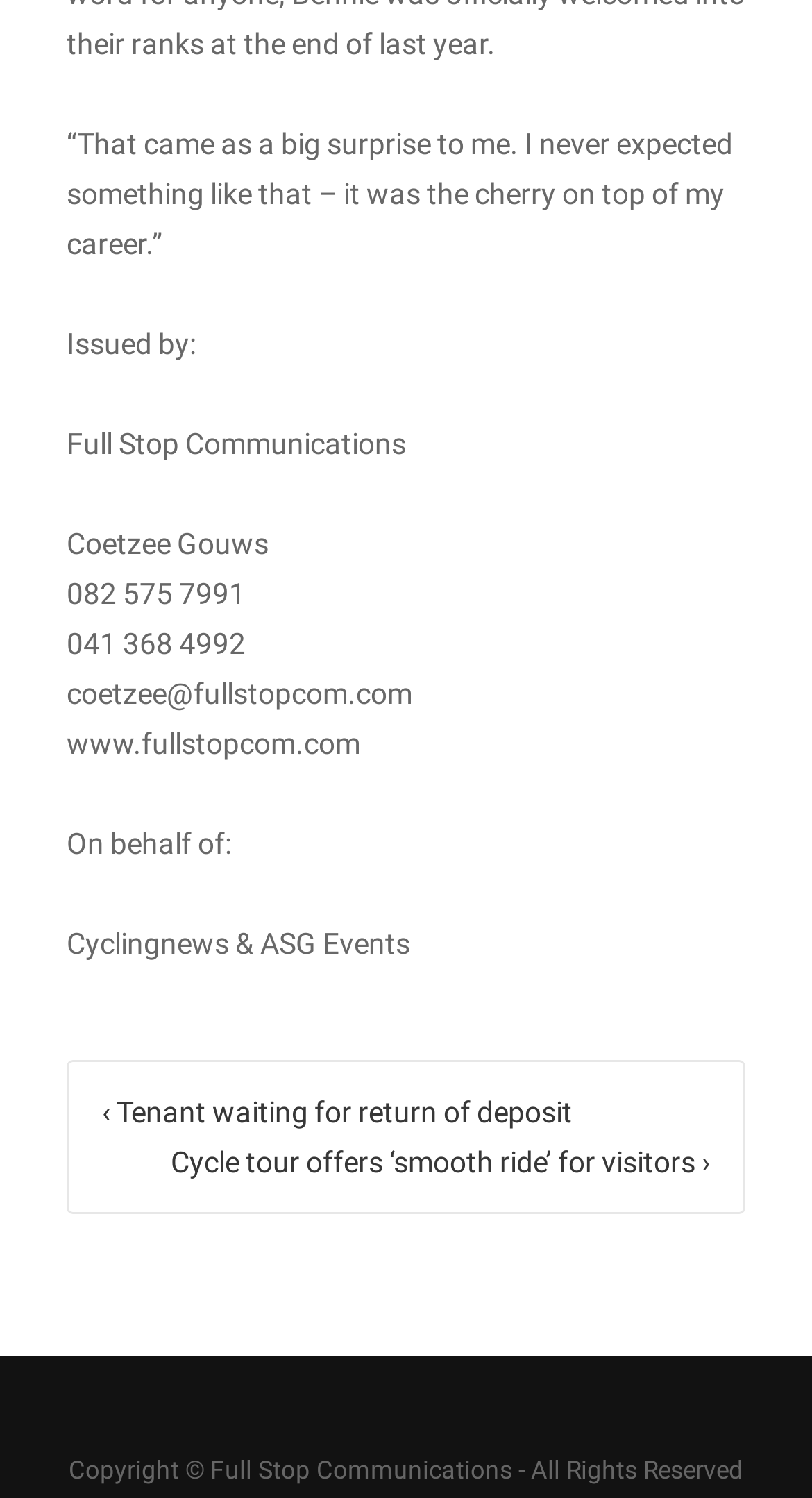Carefully examine the image and provide an in-depth answer to the question: Who issued the press release?

The answer can be found in the text 'Issued by:' followed by 'Full Stop Communications' which indicates that Full Stop Communications is the issuer of the press release.